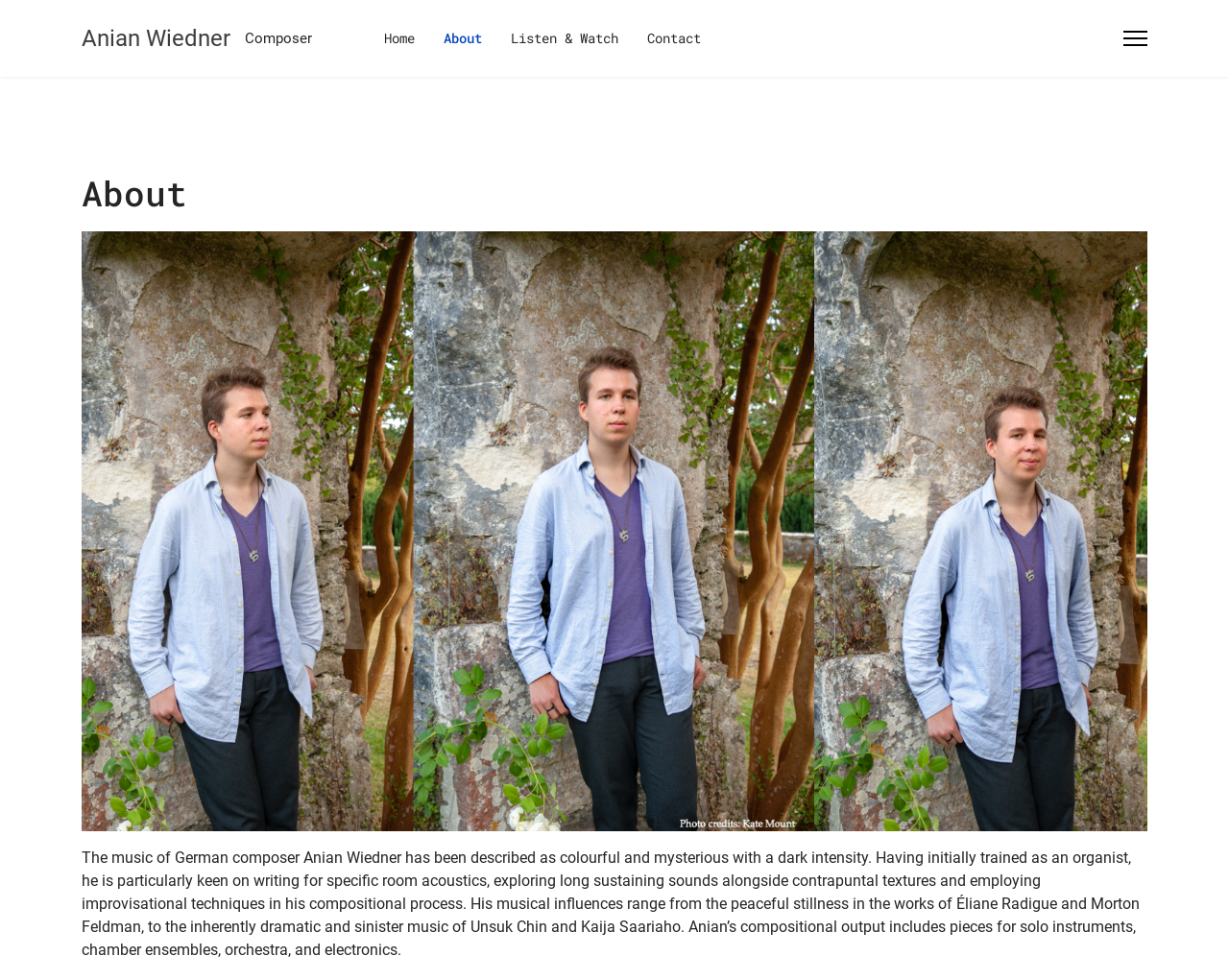Provide a one-word or short-phrase answer to the question:
What is Anian Wiedner's profession?

Composer